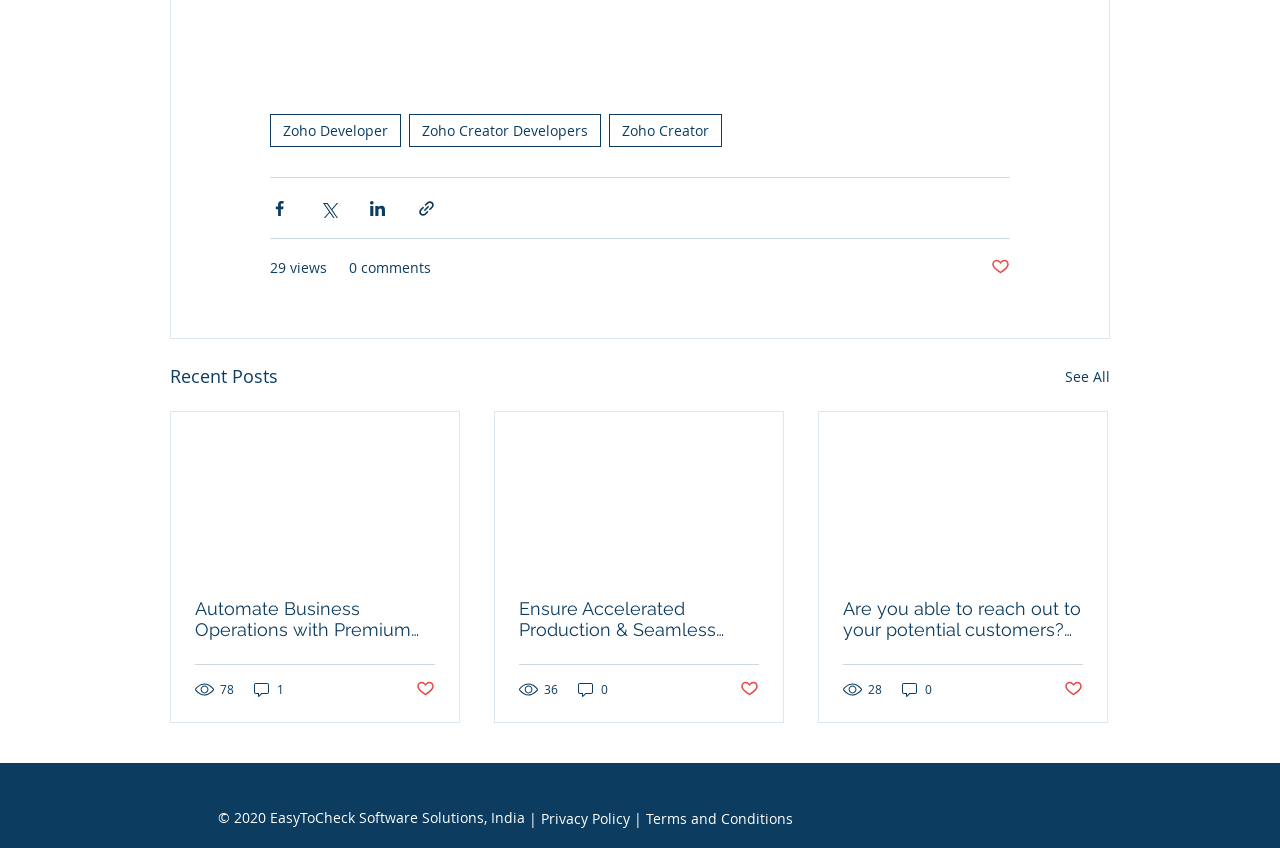Please specify the bounding box coordinates for the clickable region that will help you carry out the instruction: "view the previous slide".

None